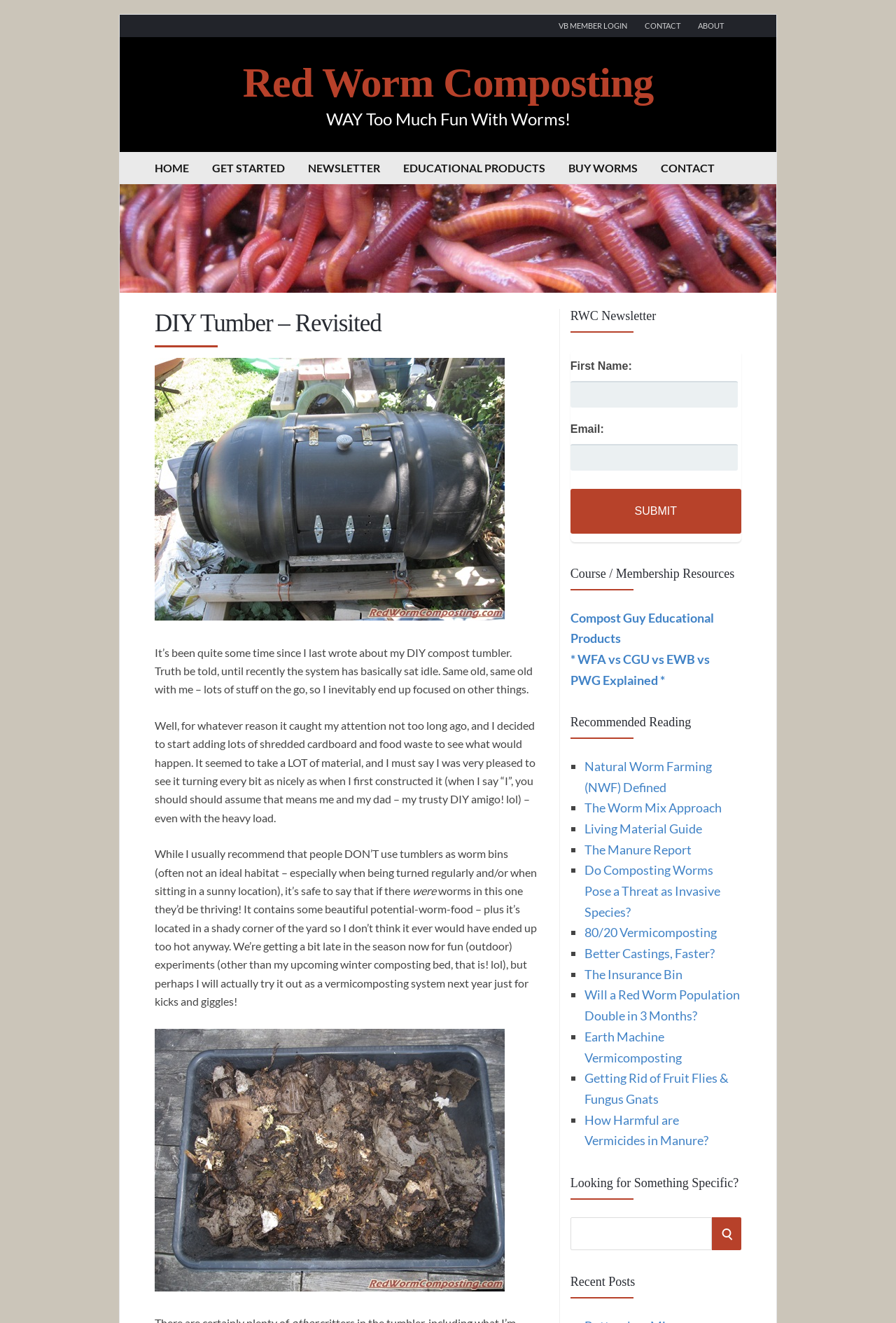Can you give a comprehensive explanation to the question given the content of the image?
How many headings are there on the webpage?

I counted the headings on the webpage and found that there are 7 headings in total, which are 'DIY Tumber – Revisited', 'RWC Newsletter', 'Course / Membership Resources', 'Recommended Reading', 'Looking for Something Specific?', 'Recent Posts', and 'WAY Too Much Fun With Worms!'.